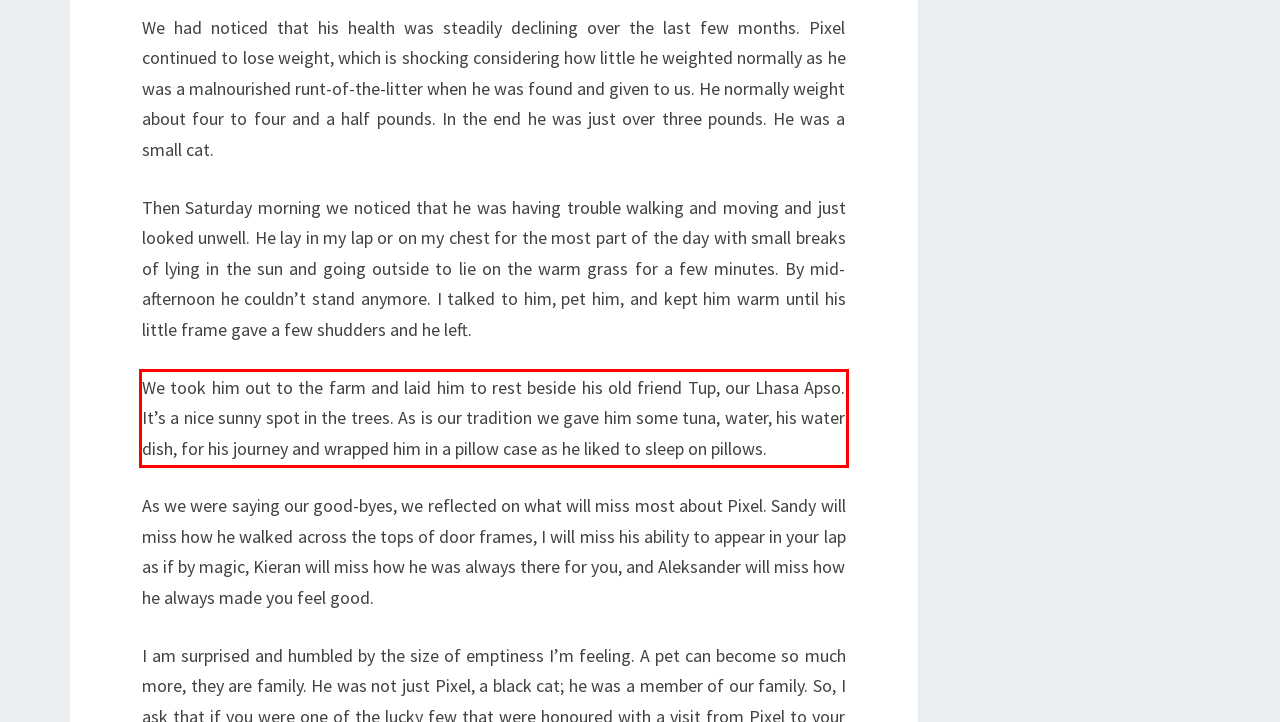You have a screenshot of a webpage where a UI element is enclosed in a red rectangle. Perform OCR to capture the text inside this red rectangle.

We took him out to the farm and laid him to rest beside his old friend Tup, our Lhasa Apso. It’s a nice sunny spot in the trees. As is our tradition we gave him some tuna, water, his water dish, for his journey and wrapped him in a pillow case as he liked to sleep on pillows.